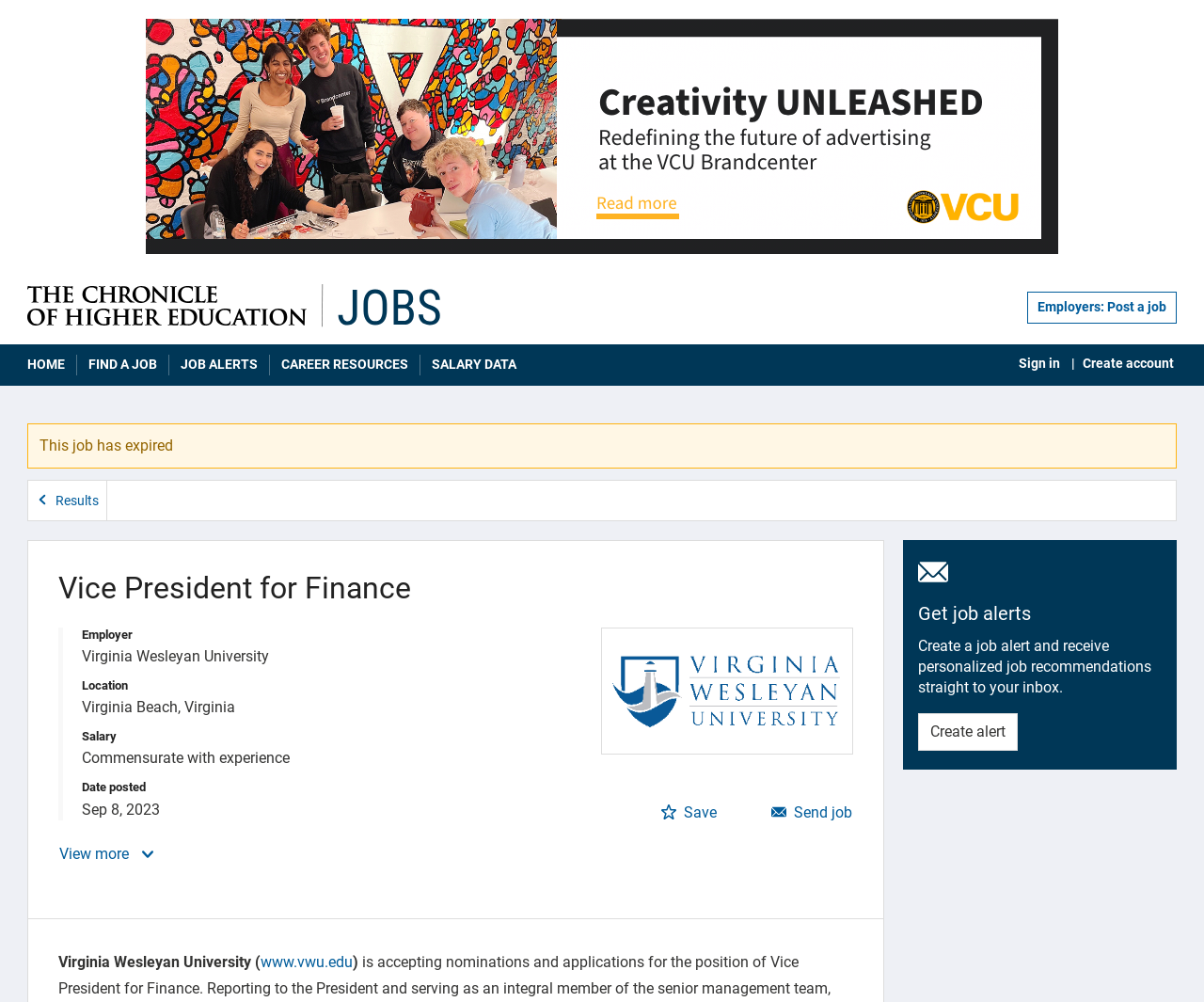Based on the element description, predict the bounding box coordinates (top-left x, top-left y, bottom-right x, bottom-right y) for the UI element in the screenshot: Employers: Post a job

[0.853, 0.291, 0.977, 0.323]